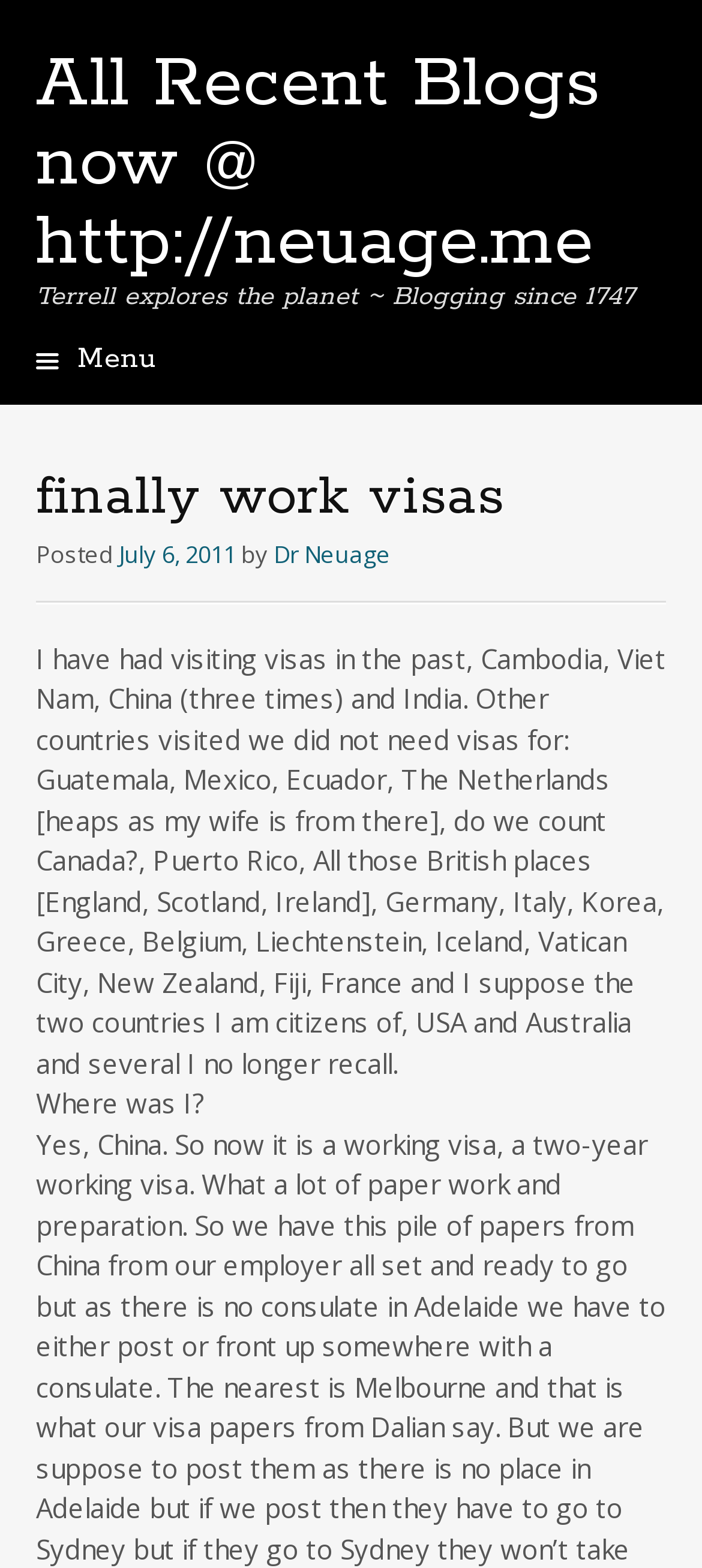What is the theme of the blog post?
Could you answer the question in a detailed manner, providing as much information as possible?

The theme of the blog post can be inferred from the heading 'finally work visas' and the text that follows, which discusses the author's experiences with visiting visas in various countries.